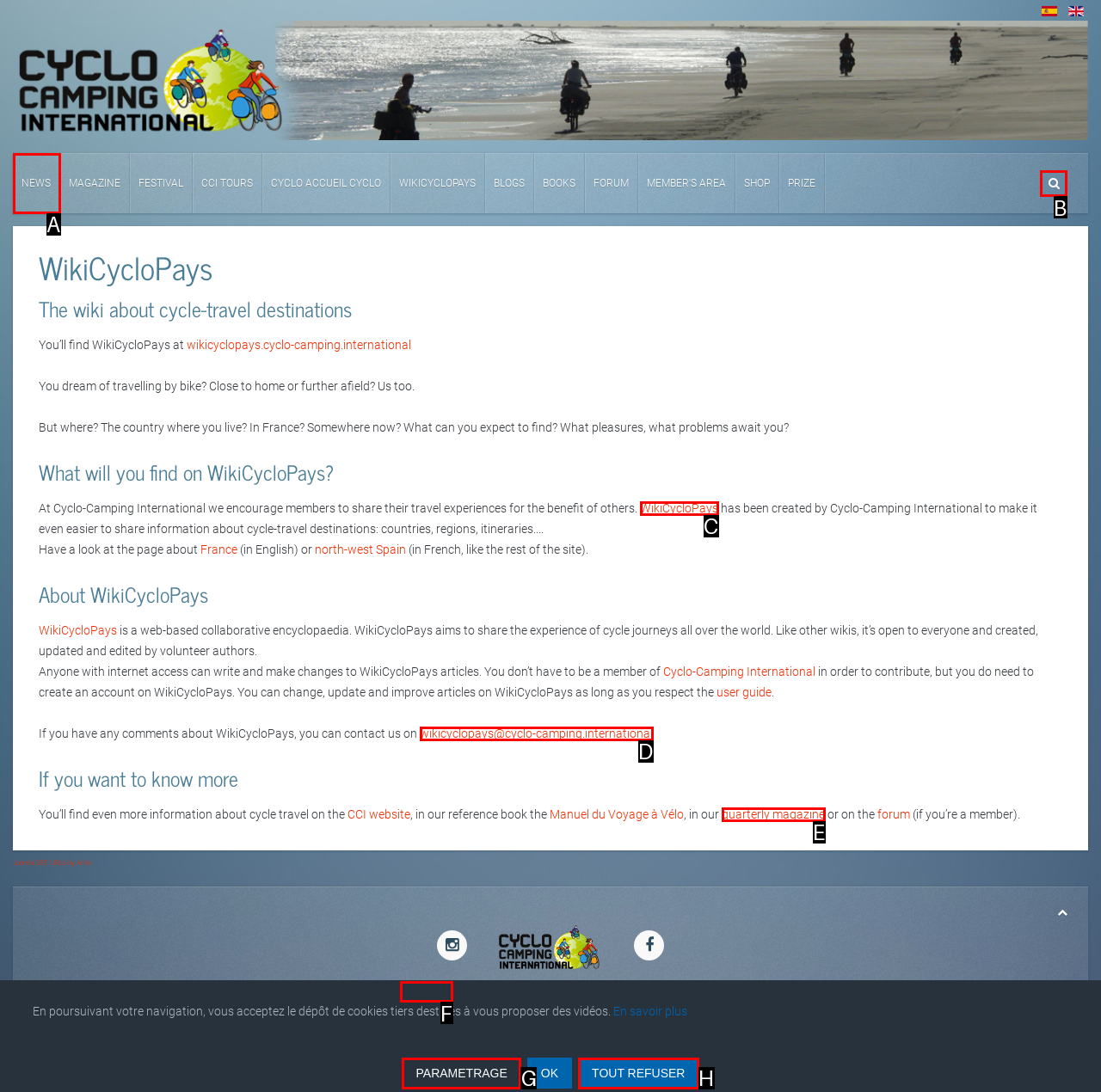Determine which HTML element to click on in order to complete the action: Search for something.
Reply with the letter of the selected option.

B